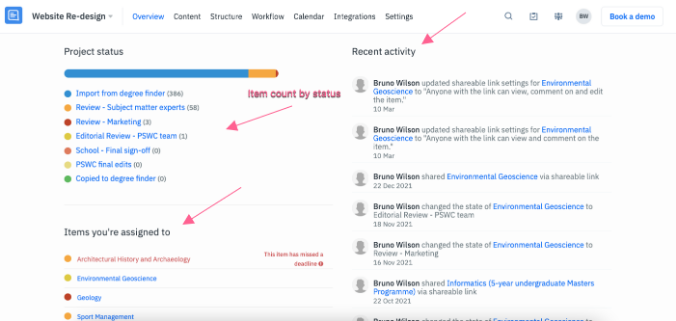Who made the recent updates in the project?
Look at the image and respond with a one-word or short-phrase answer.

Bruno Wilson